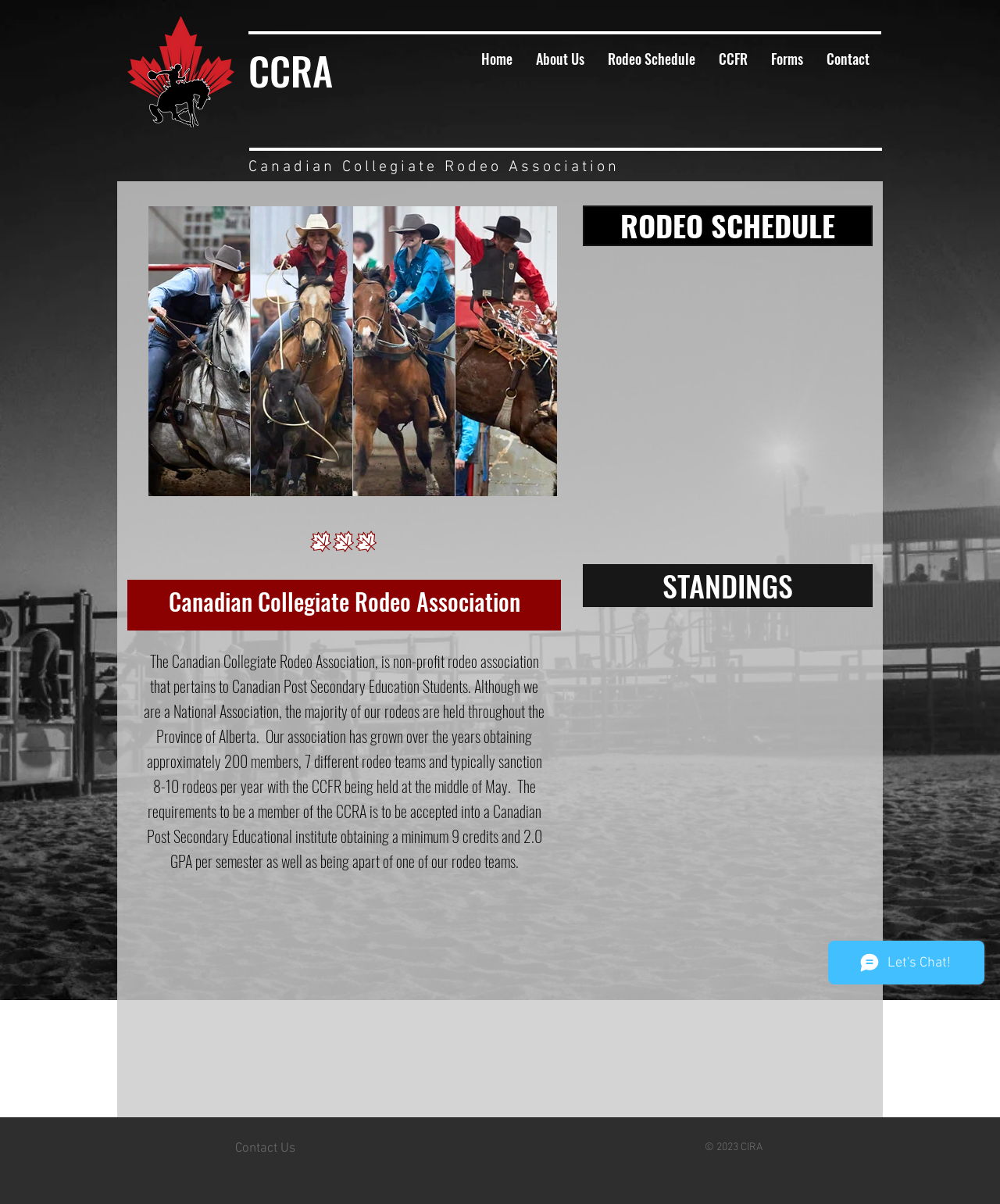What is the name of the event held in May?
Look at the image and answer the question using a single word or phrase.

CCFR